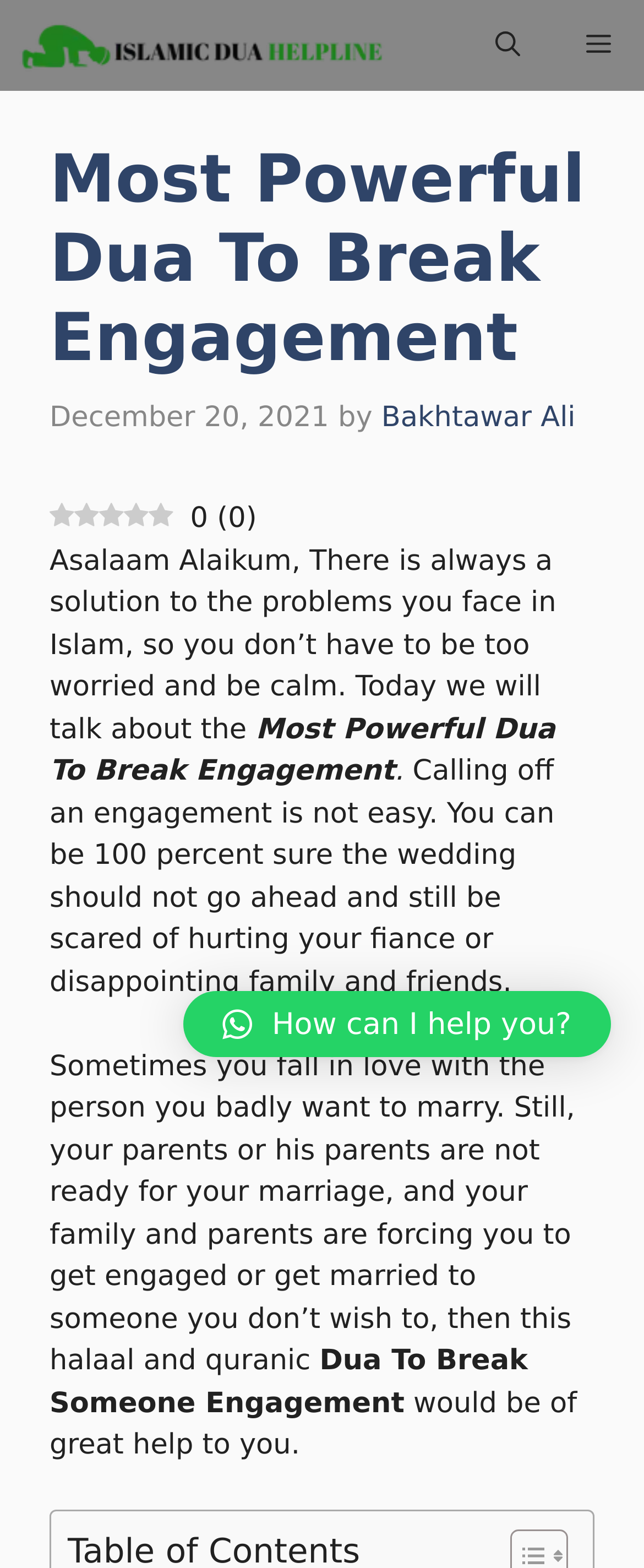Use a single word or phrase to answer the following:
What is the tone of the article?

Calm and reassuring